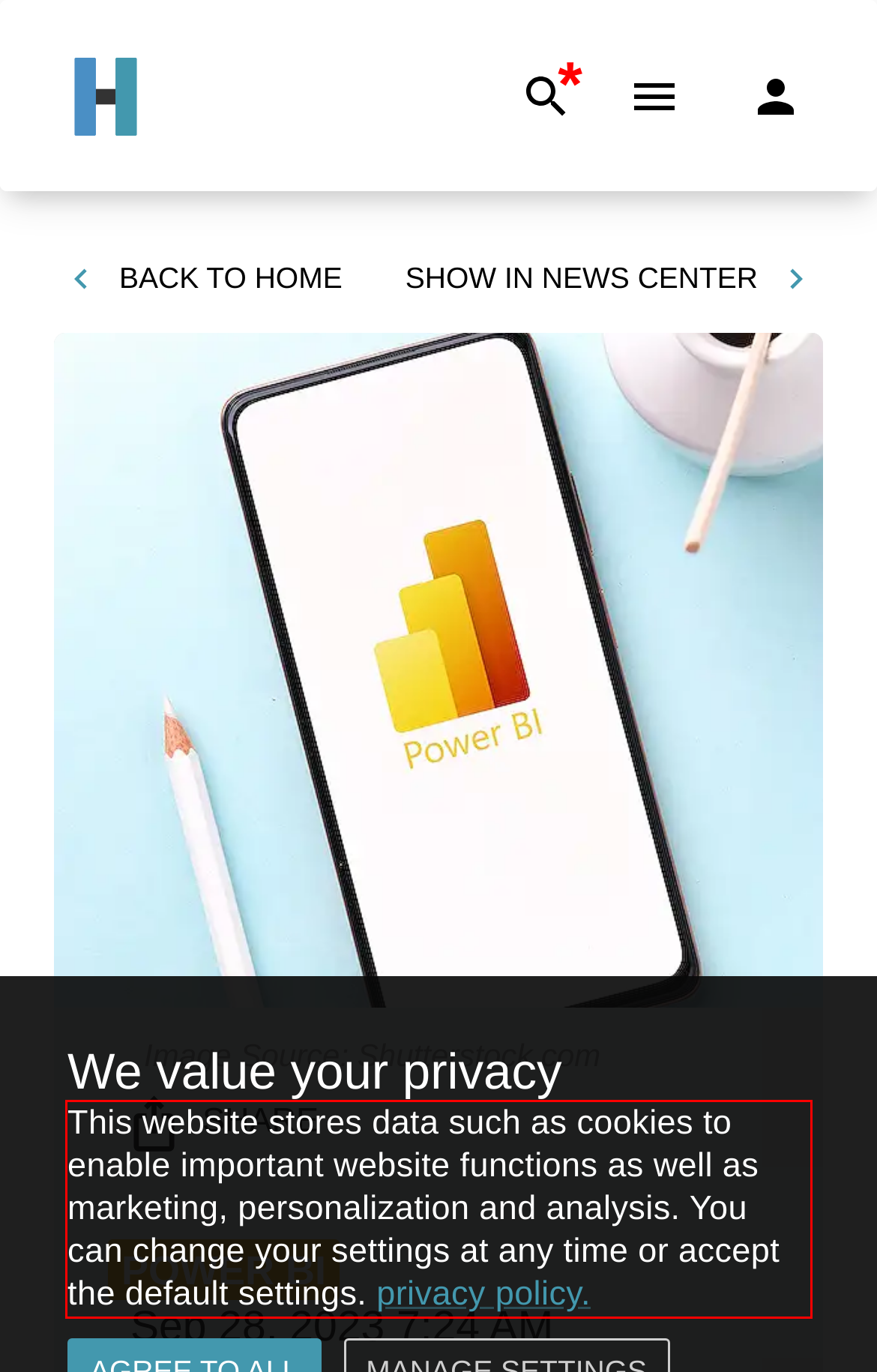Examine the screenshot of the webpage, locate the red bounding box, and generate the text contained within it.

This website stores data such as cookies to enable important website functions as well as marketing, personalization and analysis. You can change your settings at any time or accept the default settings. privacy policy.